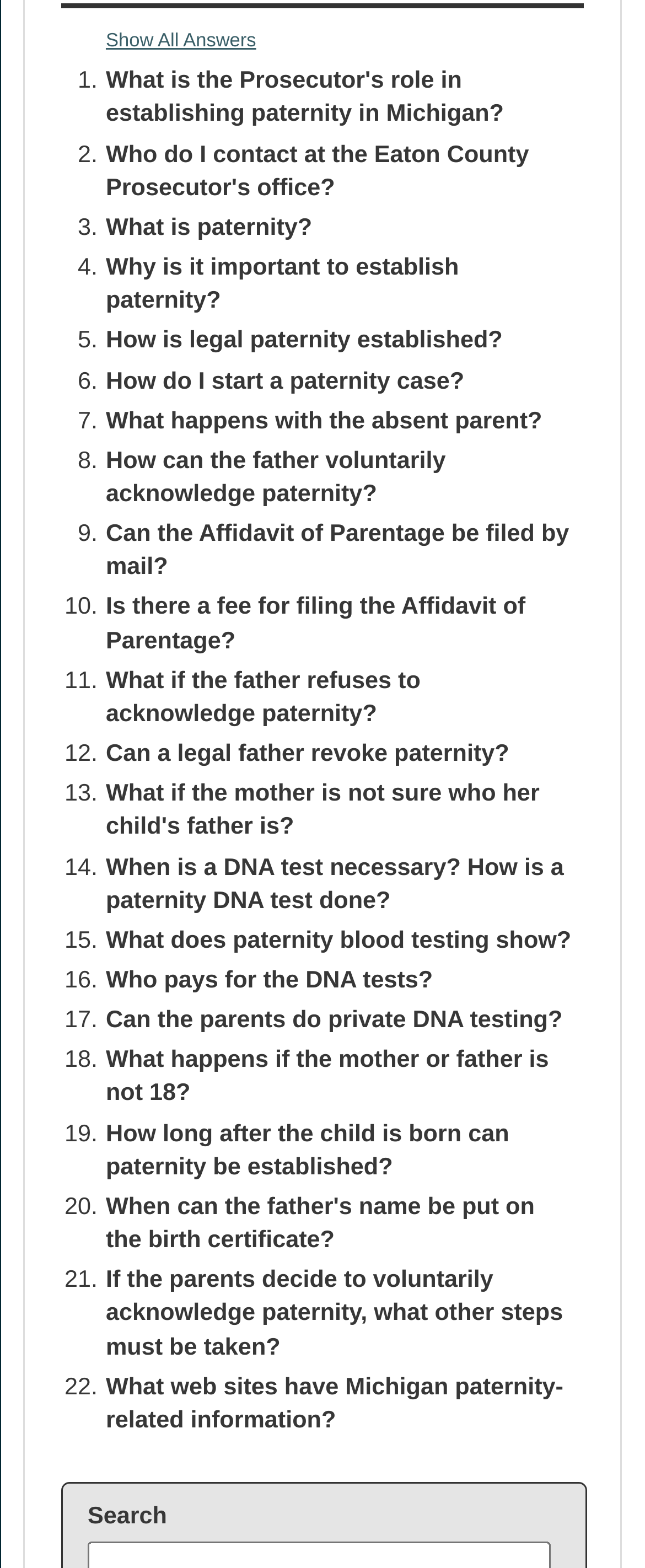Identify the bounding box coordinates of the clickable section necessary to follow the following instruction: "Explore 'What if the mother is not sure who her child's father is?'". The coordinates should be presented as four float numbers from 0 to 1, i.e., [left, top, right, bottom].

[0.164, 0.498, 0.836, 0.536]